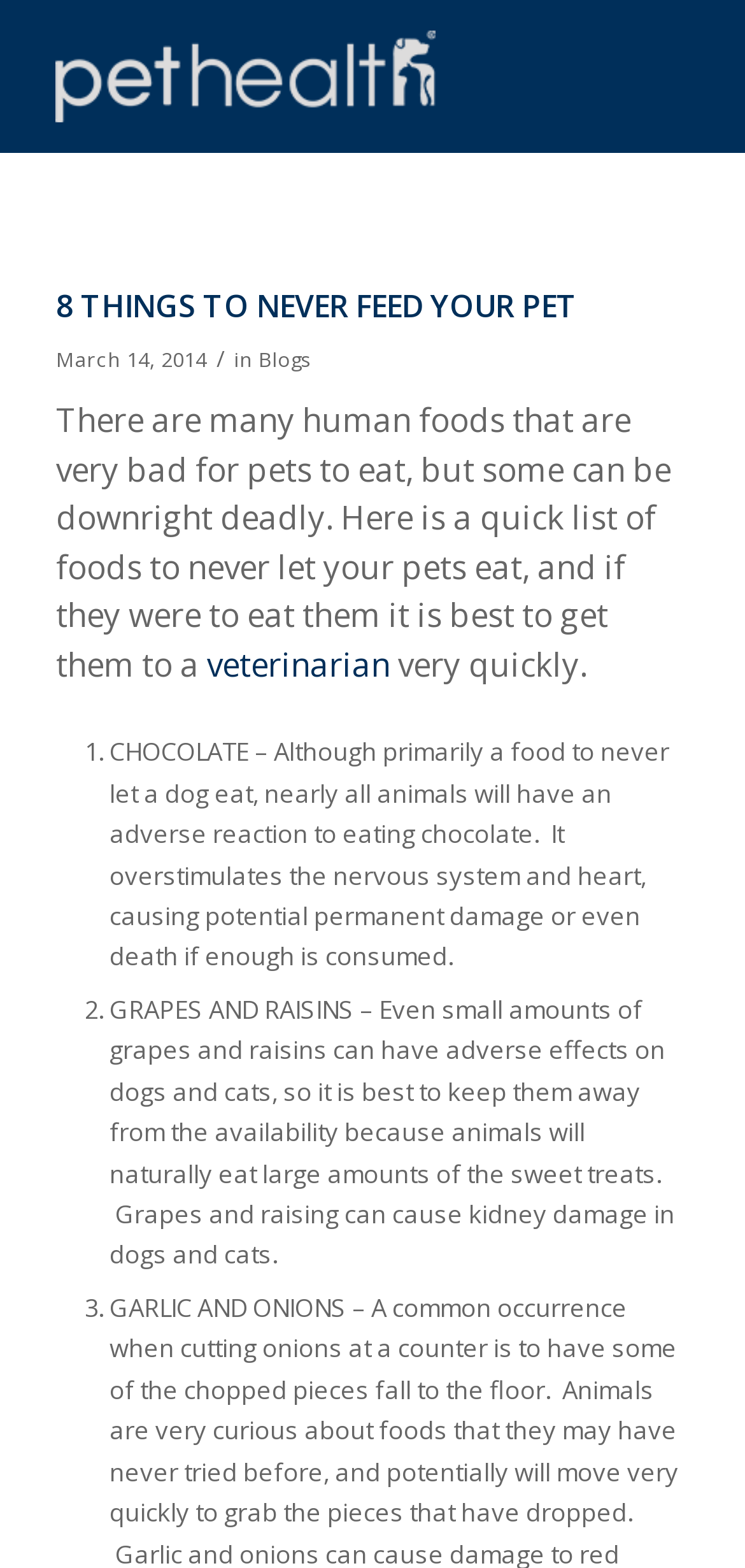What is the category of the blog post?
We need a detailed and meticulous answer to the question.

I examined the header section of the webpage and found a link with the text 'Blogs', which suggests that the blog post is categorized under 'Blogs'.